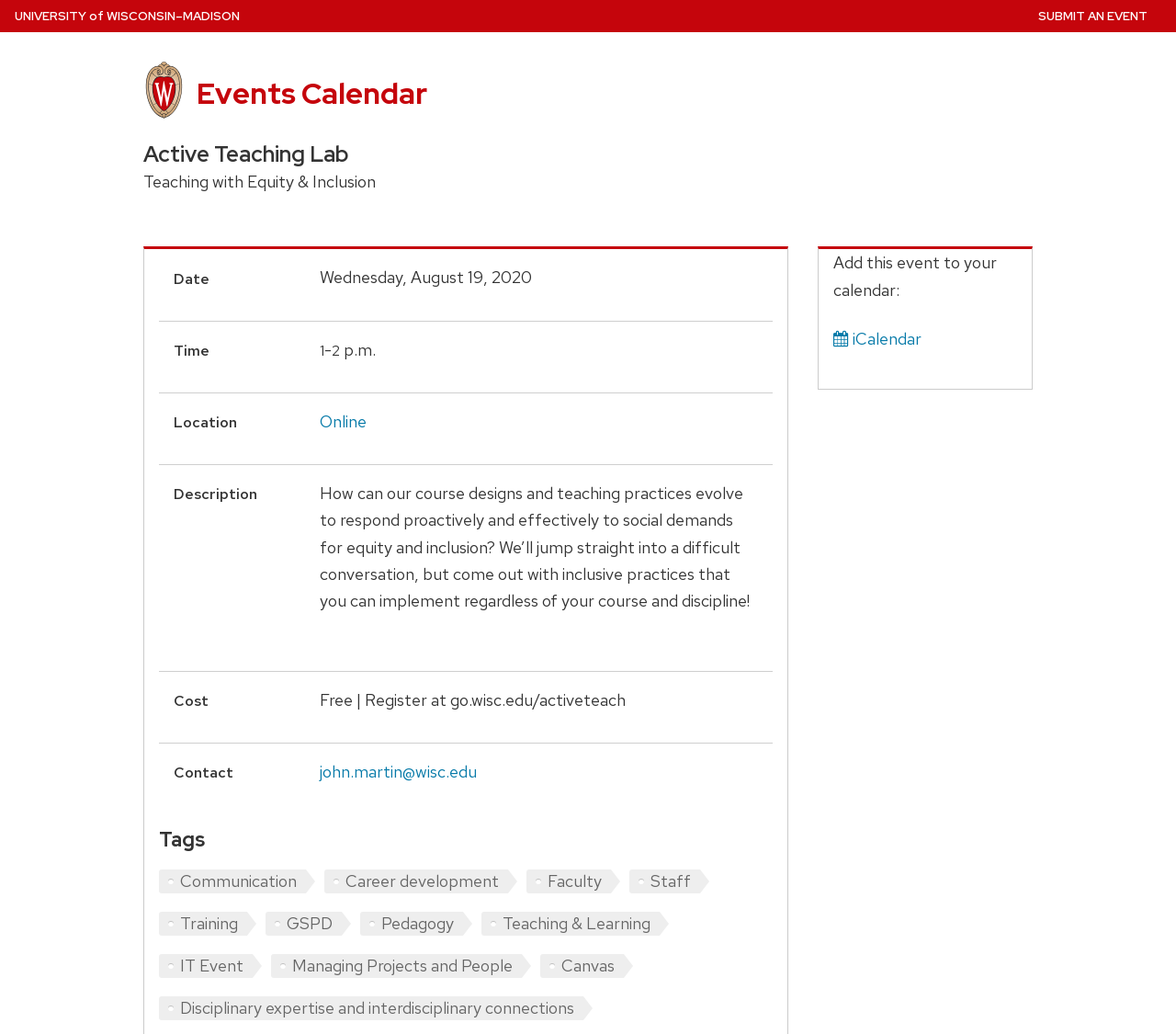Provide the bounding box coordinates for the UI element that is described by this text: "Submit an Event". The coordinates should be in the form of four float numbers between 0 and 1: [left, top, right, bottom].

[0.883, 0.0, 0.976, 0.031]